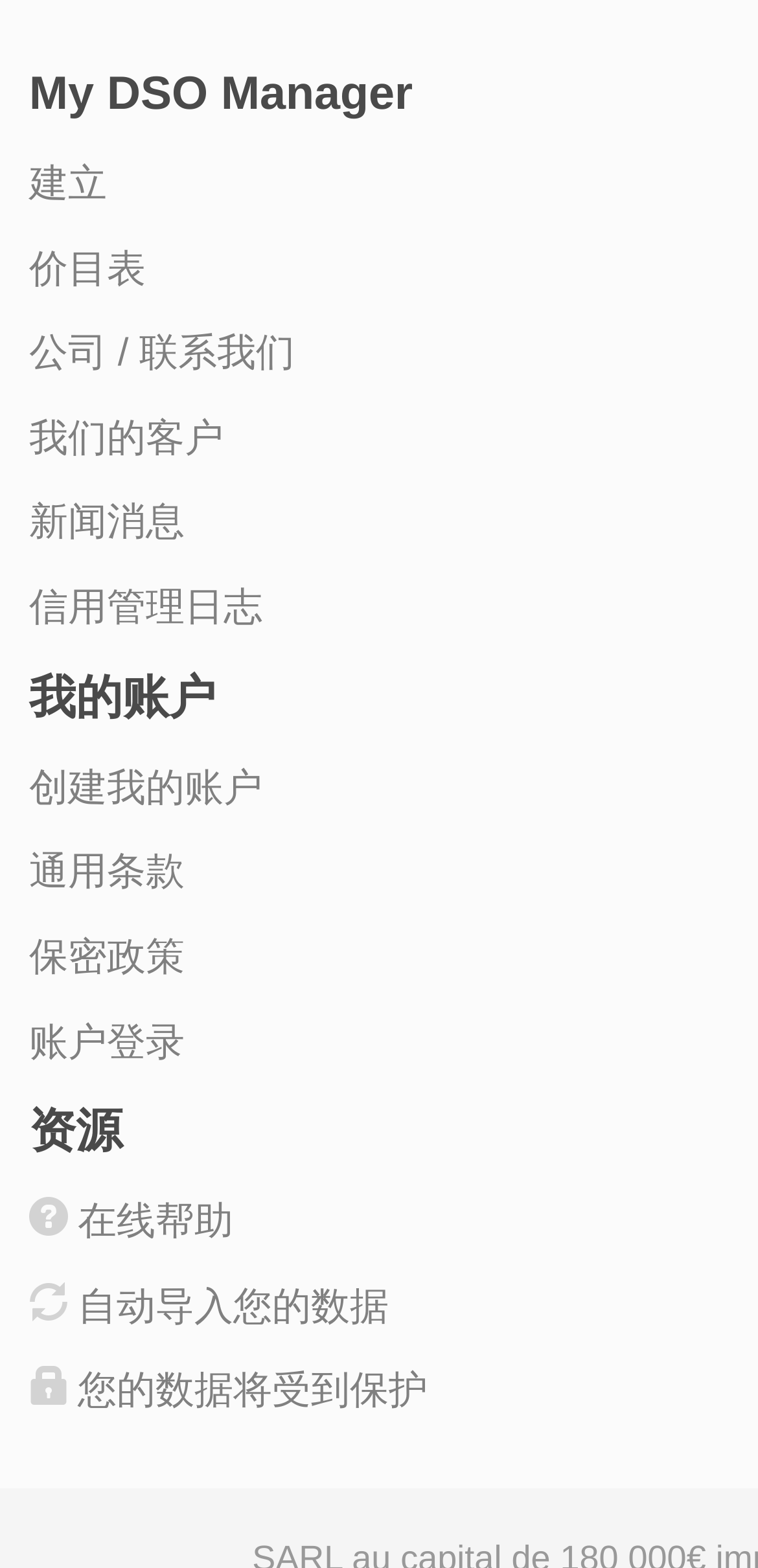Provide the bounding box coordinates of the UI element this sentence describes: "公司 / 联系我们".

[0.038, 0.212, 0.389, 0.24]